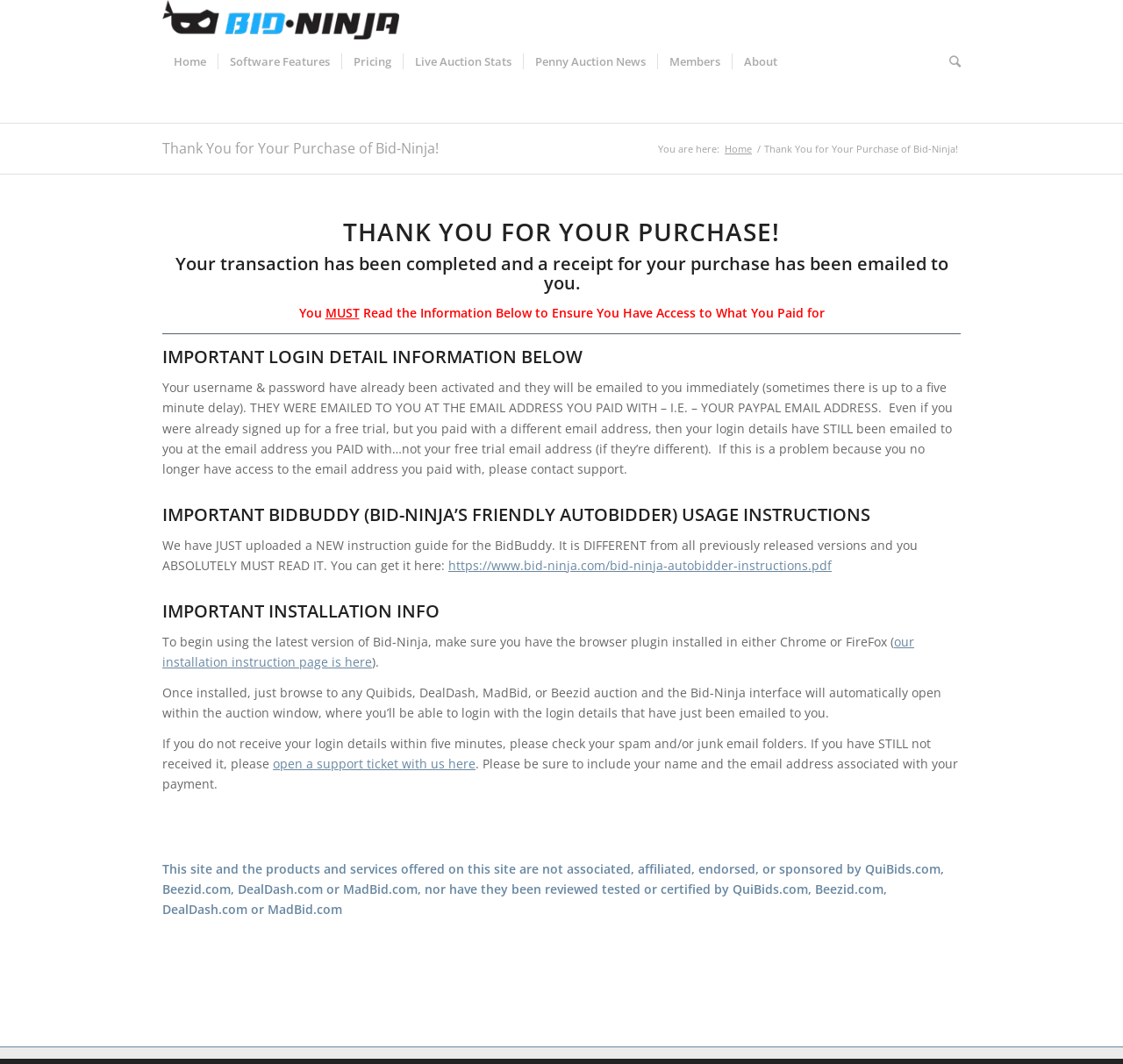Create a full and detailed caption for the entire webpage.

This webpage is a thank-you page for a purchase of Bid-Ninja, a penny auction software. At the top, there is a logo and a navigation menu with links to different sections of the website, including Home, Software Features, Pricing, Live Auction Stats, Penny Auction News, Members, and About.

Below the navigation menu, there is a heading that reads "Thank You for Your Purchase of Bid-Ninja!" followed by a subheading that explains that the transaction has been completed and a receipt has been emailed to the user.

The main content of the page is divided into several sections. The first section is a heading that reads "THANK YOU FOR YOUR PURCHASE!" followed by a paragraph of text that explains the importance of reading the information below to ensure access to what was paid for.

The next section is a heading that reads "IMPORTANT LOGIN DETAIL INFORMATION BELOW" followed by a paragraph of text that explains how the username and password have been activated and will be emailed to the user. The text also explains that the login details will be sent to the email address associated with the payment, and not the free trial email address if they are different.

The following section is a heading that reads "IMPORTANT BIDBUDDY (BID-NINJA’S FRIENDLY AUTOBIDDER) USAGE INSTRUCTIONS" followed by a paragraph of text that explains the importance of reading a new instruction guide for the BidBuddy, which can be accessed through a link.

The next section is a heading that reads "IMPORTANT INSTALLATION INFO" followed by a paragraph of text that explains how to install the Bid-Ninja browser plugin in Chrome or FireFox, and how to access the installation instruction page.

The final section of the page is a paragraph of text that explains what to do if the login details are not received within five minutes, and how to open a support ticket if necessary. There is also a disclaimer at the bottom of the page that explains that the site and its products are not associated with QuiBids.com, Beezid.com, DealDash.com, or MadBid.com.